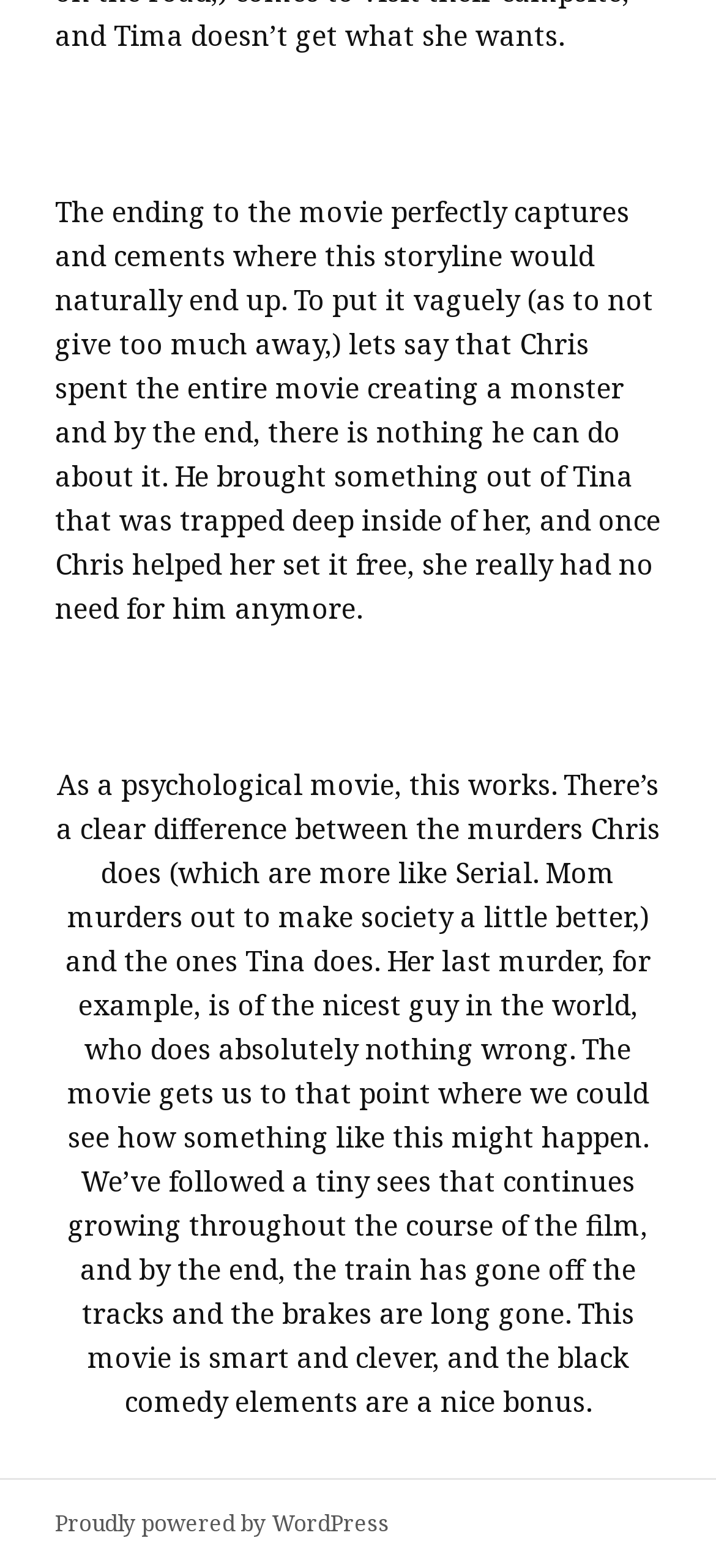Please find the bounding box for the following UI element description. Provide the coordinates in (top-left x, top-left y, bottom-right x, bottom-right y) format, with values between 0 and 1: Proudly powered by WordPress

[0.077, 0.961, 0.544, 0.982]